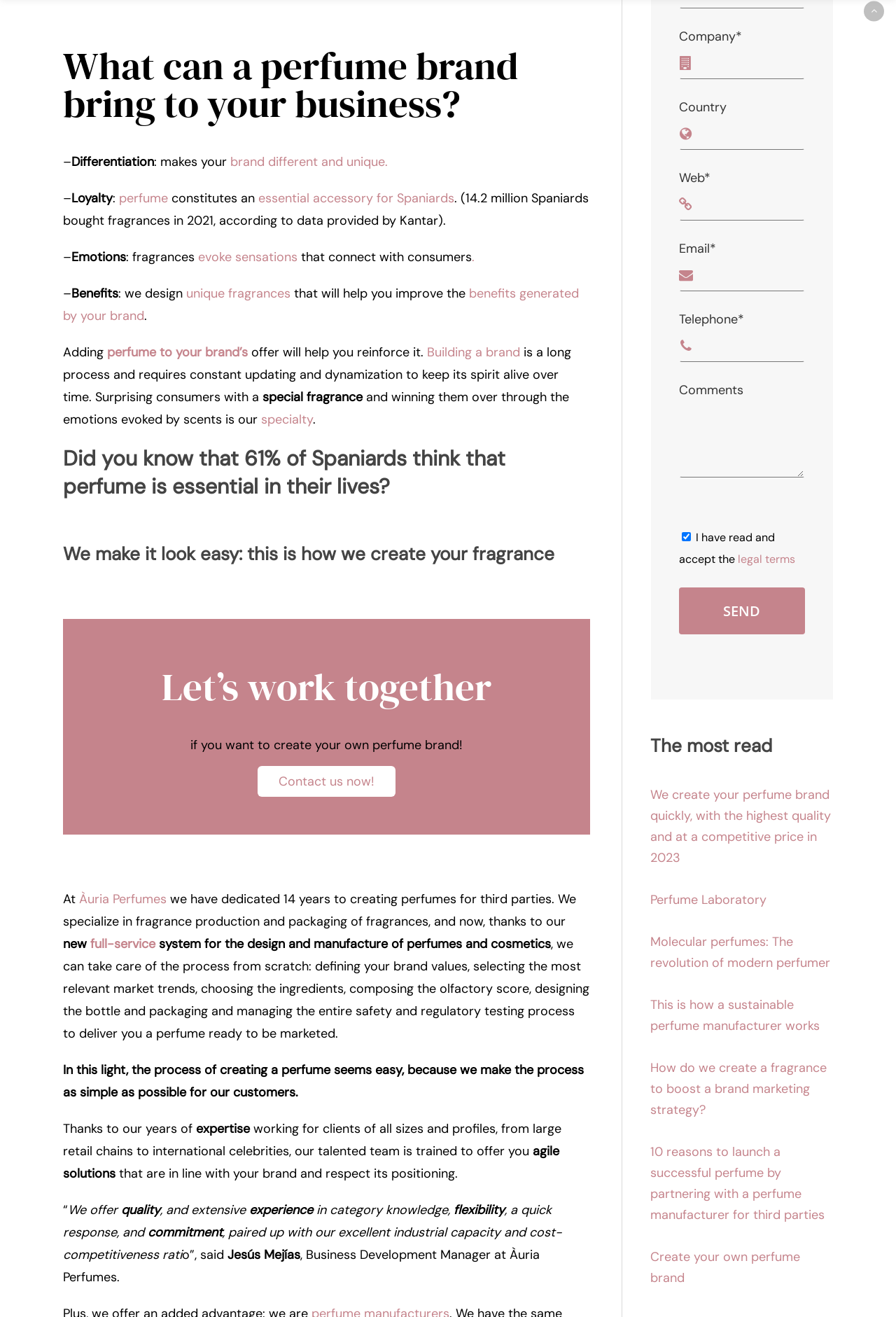Using the provided element description "name="s" placeholder="Search On this site"", determine the bounding box coordinates of the UI element.

None